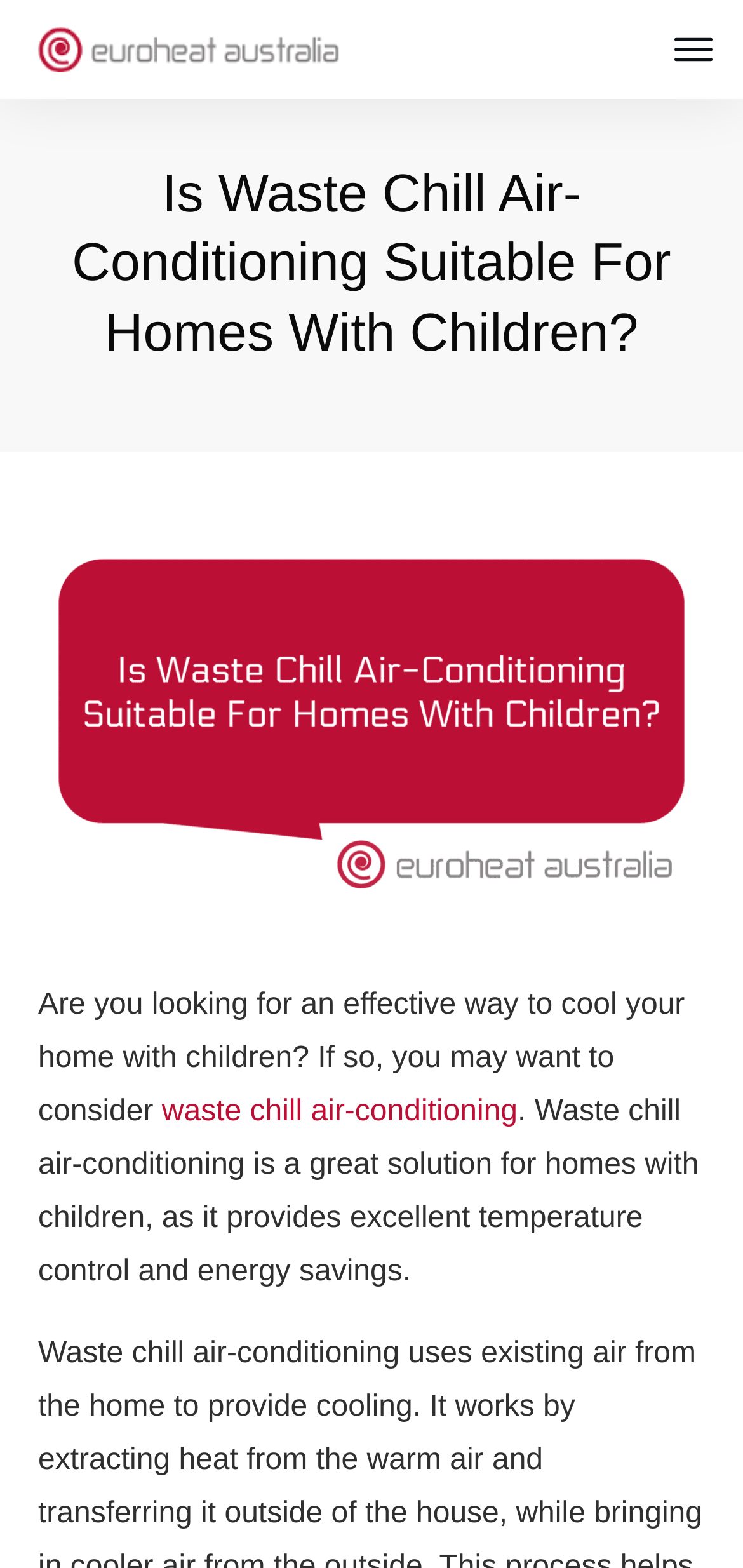Generate a comprehensive description of the webpage content.

The webpage is about waste chill air-conditioning as a suitable solution for homes with children. At the top left of the page, there is a link. On the top right, there are two images and a link. The main heading "Is Waste Chill Air-Conditioning Suitable For Homes With Children?" is located below the top elements, spanning almost the entire width of the page. 

Below the heading, there is a link with the same text as the heading. Further down, there is another link with the same text, positioned more centrally on the page. 

The main content of the page starts with a paragraph of text that asks if the user is looking for an effective way to cool their home with children, and suggests considering waste chill air-conditioning. The text "waste chill air-conditioning" is a clickable link within the paragraph. The paragraph continues, explaining that waste chill air-conditioning is a great solution for homes with children, providing excellent temperature control and energy savings.